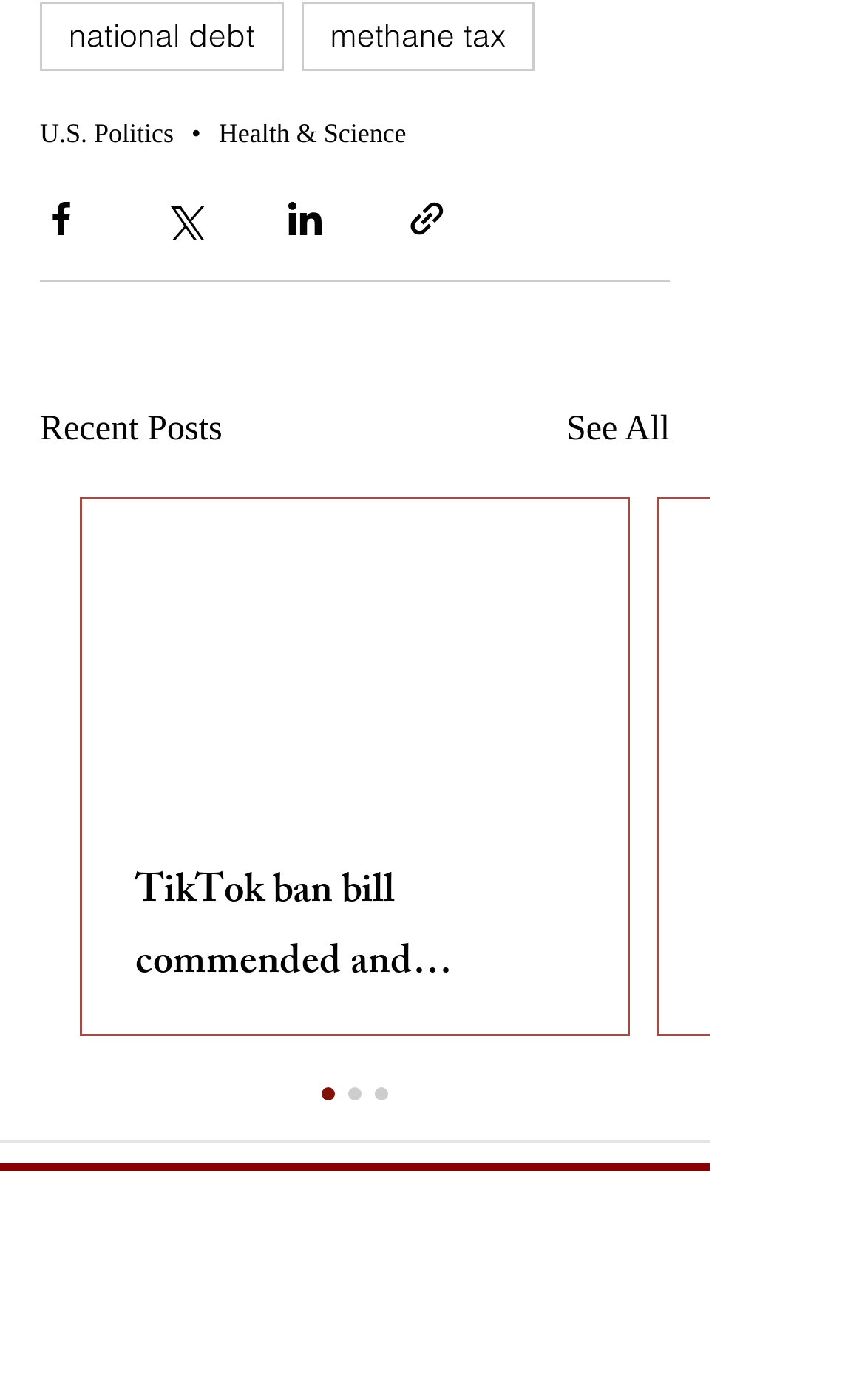Find the bounding box coordinates for the HTML element specified by: "Health & Science".

[0.253, 0.084, 0.47, 0.106]